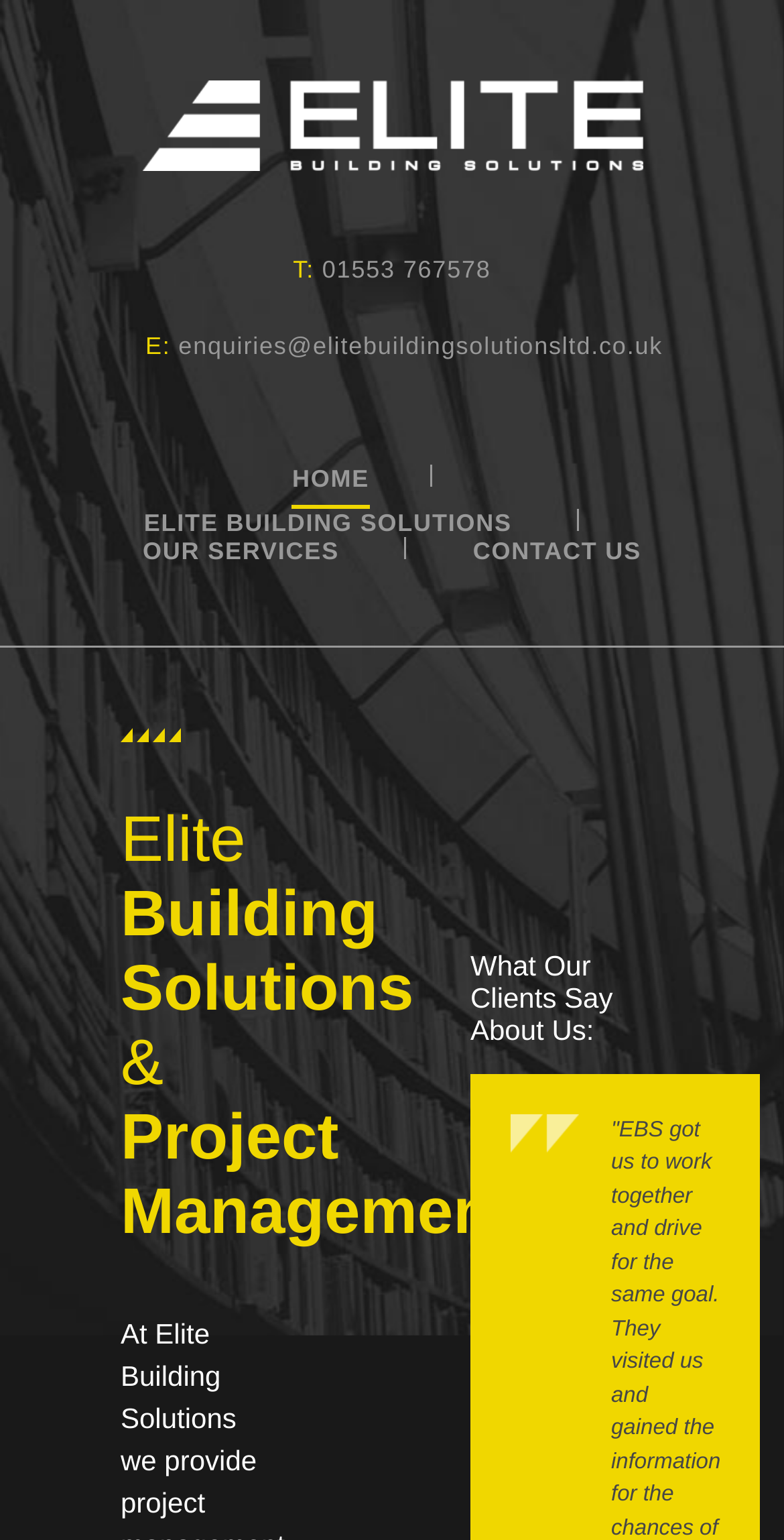Respond to the following query with just one word or a short phrase: 
What is the email address of Elite Building Solutions?

enquiries@elitebuildingsolutionsltd.co.uk